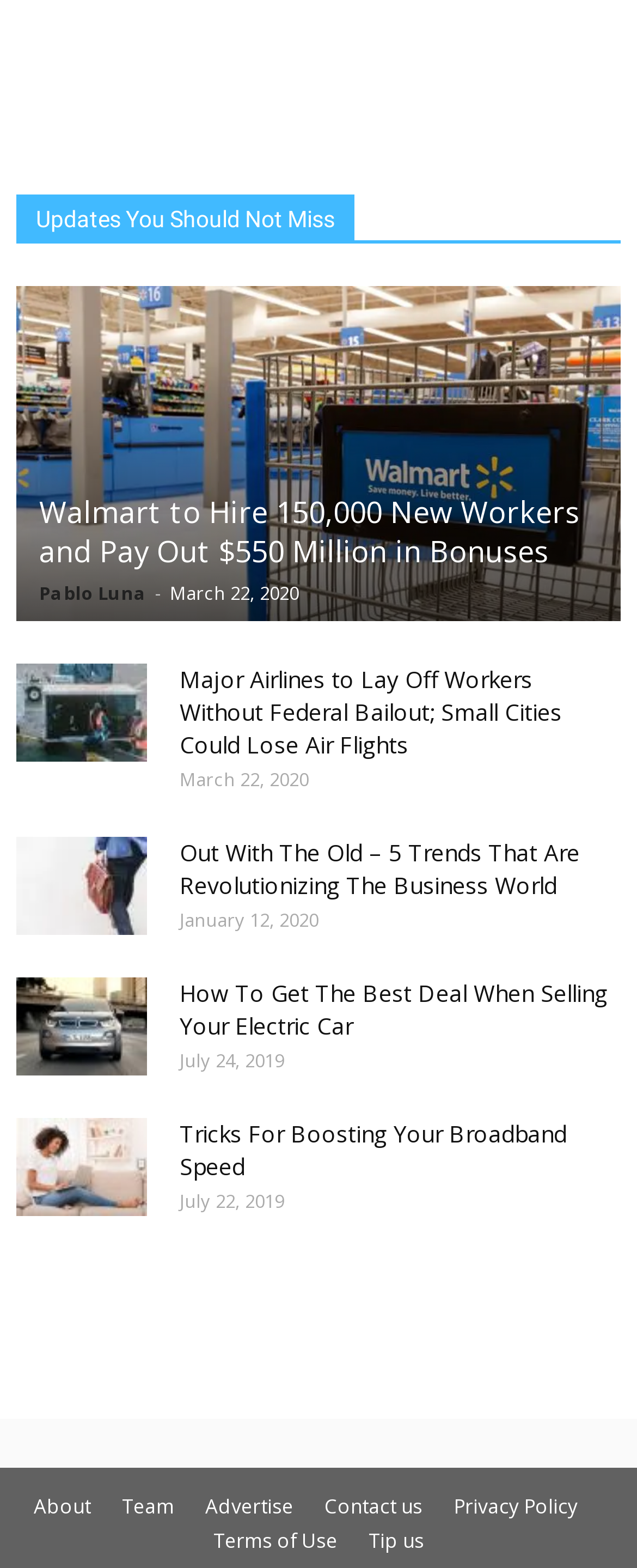Based on the element description "Tip us", predict the bounding box coordinates of the UI element.

[0.578, 0.974, 0.665, 0.992]